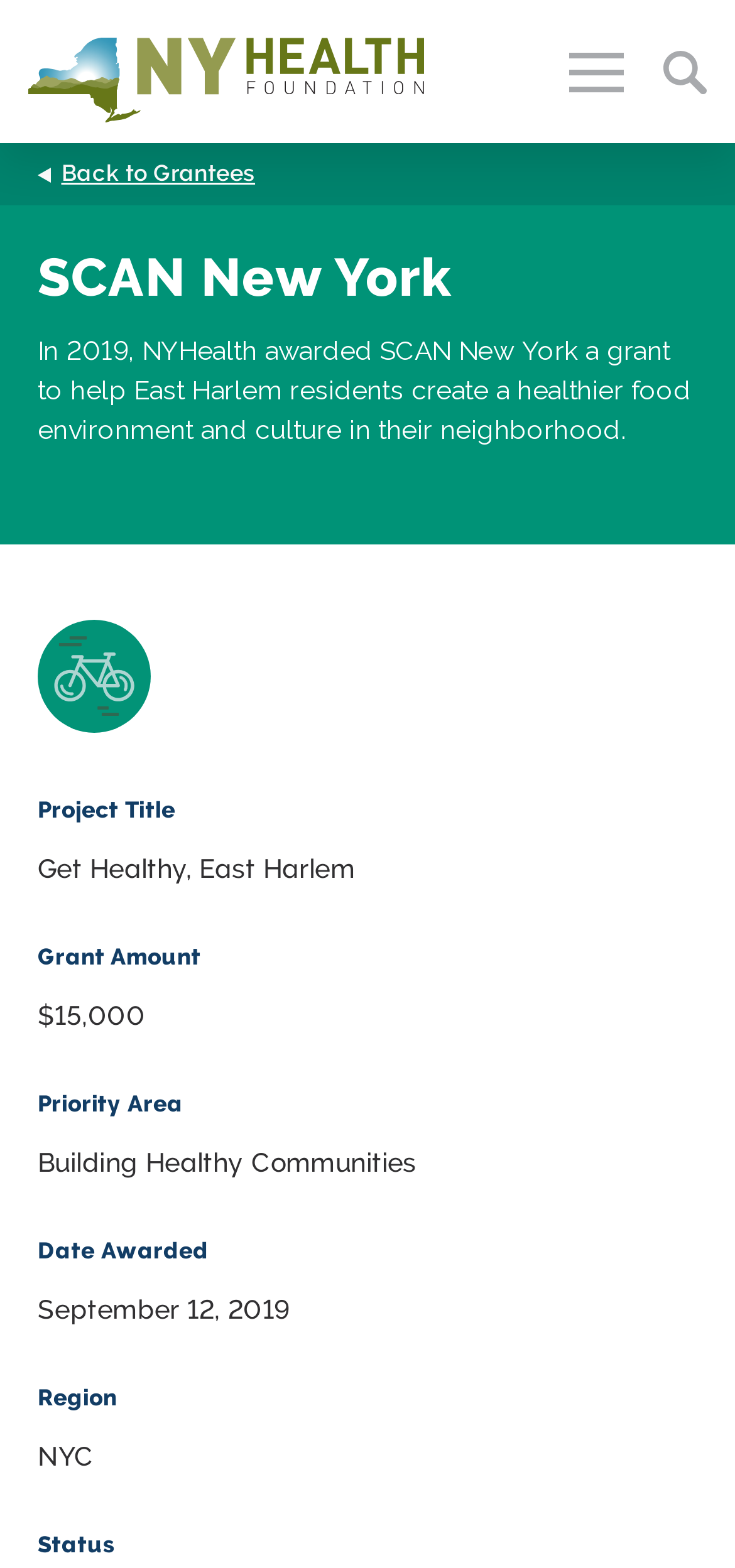Determine the bounding box coordinates of the clickable element necessary to fulfill the instruction: "Read about SCAN New York's grant". Provide the coordinates as four float numbers within the 0 to 1 range, i.e., [left, top, right, bottom].

[0.153, 0.155, 0.949, 0.199]